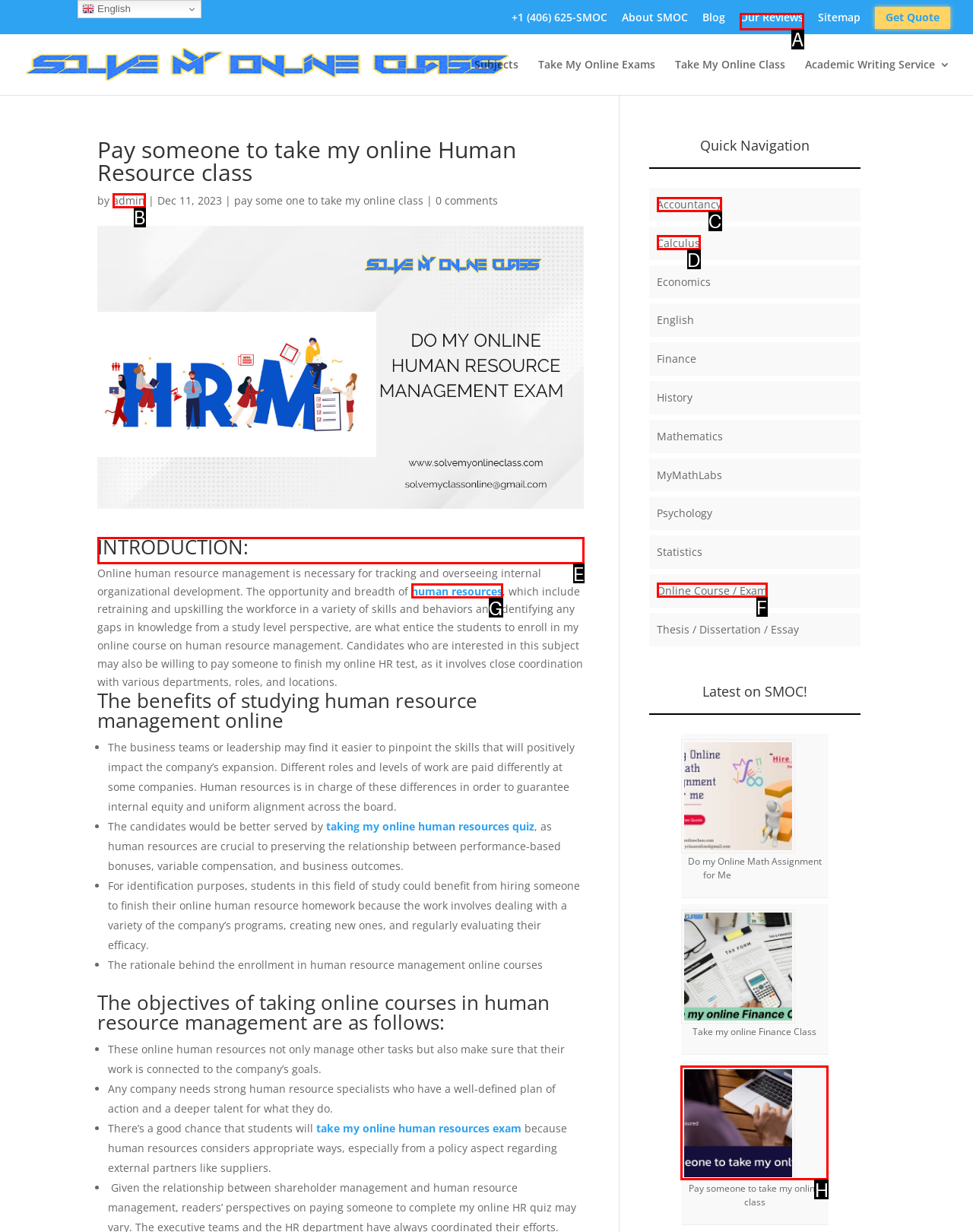Identify the appropriate choice to fulfill this task: read the 'INTRODUCTION' section
Respond with the letter corresponding to the correct option.

E